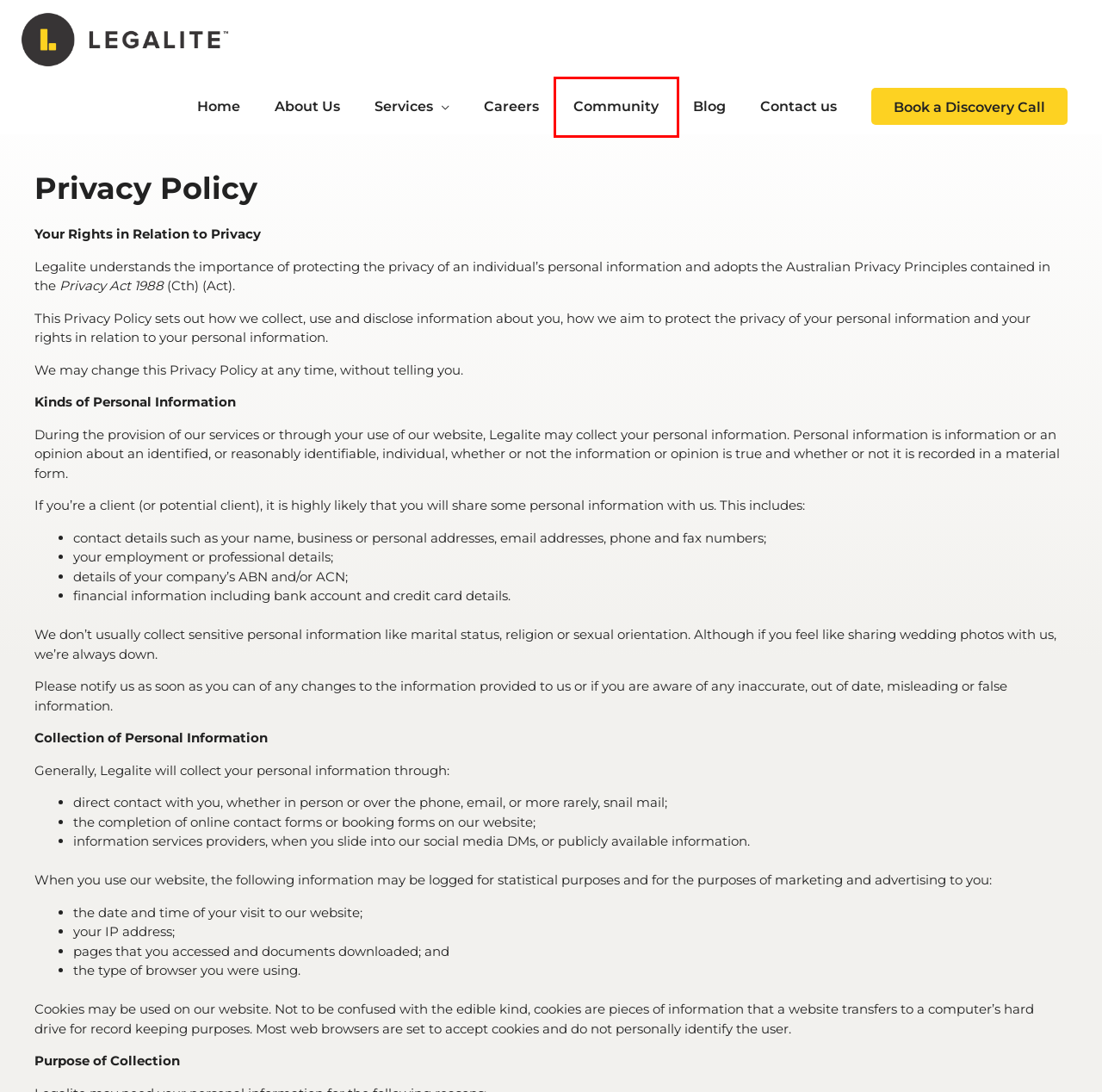You are given a screenshot depicting a webpage with a red bounding box around a UI element. Select the description that best corresponds to the new webpage after clicking the selected element. Here are the choices:
A. Legalite – Simplified Legal Services
B. Careers – Legalite
C. About Us – Legalite
D. Community – Legalite
E. Connect with us – Legalite
F. Book a Discovery Call – Legalite
G. Blog – Legalite
H. Our Services – Legalite

D